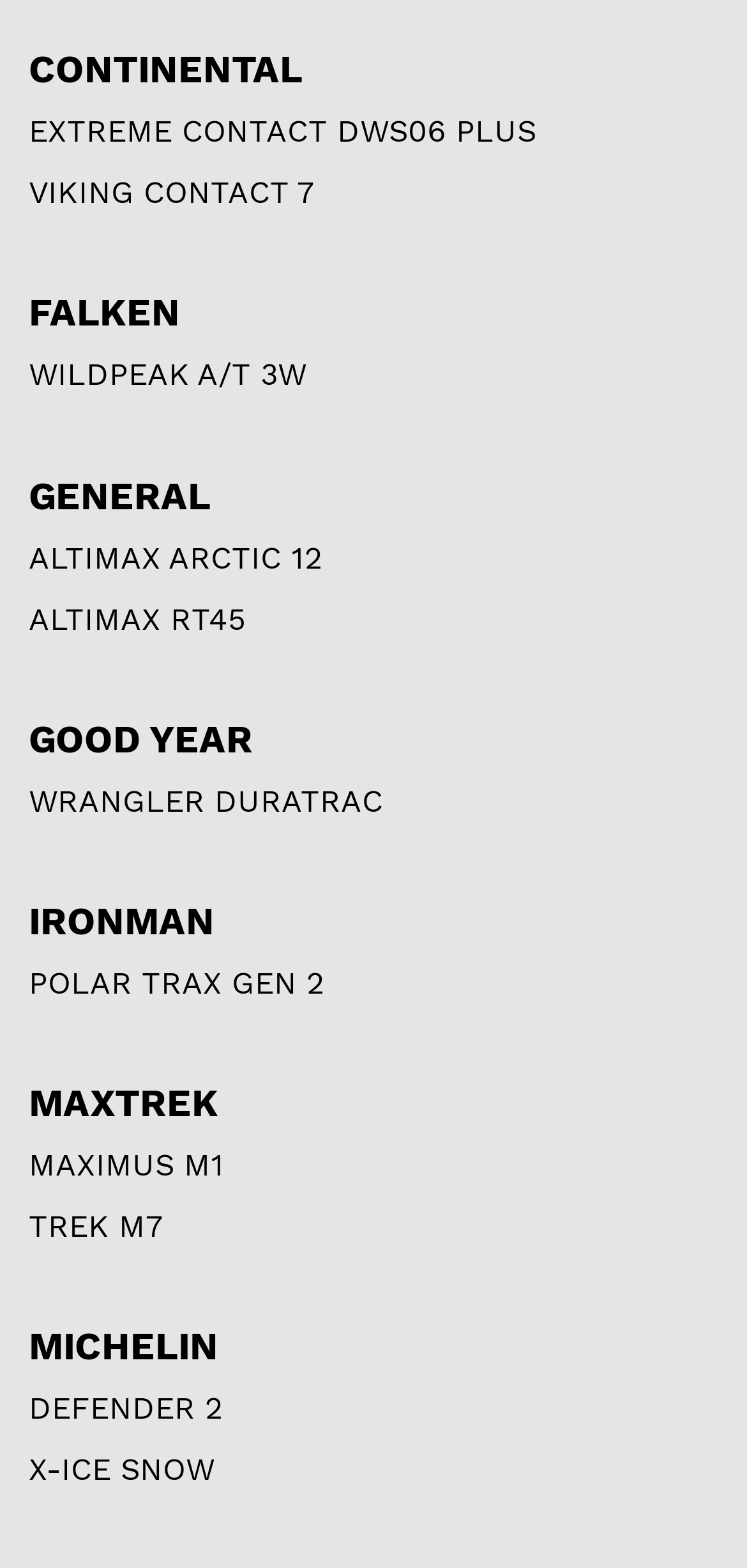Please identify the bounding box coordinates for the region that you need to click to follow this instruction: "view DEFENDER 2".

[0.038, 0.887, 0.297, 0.91]